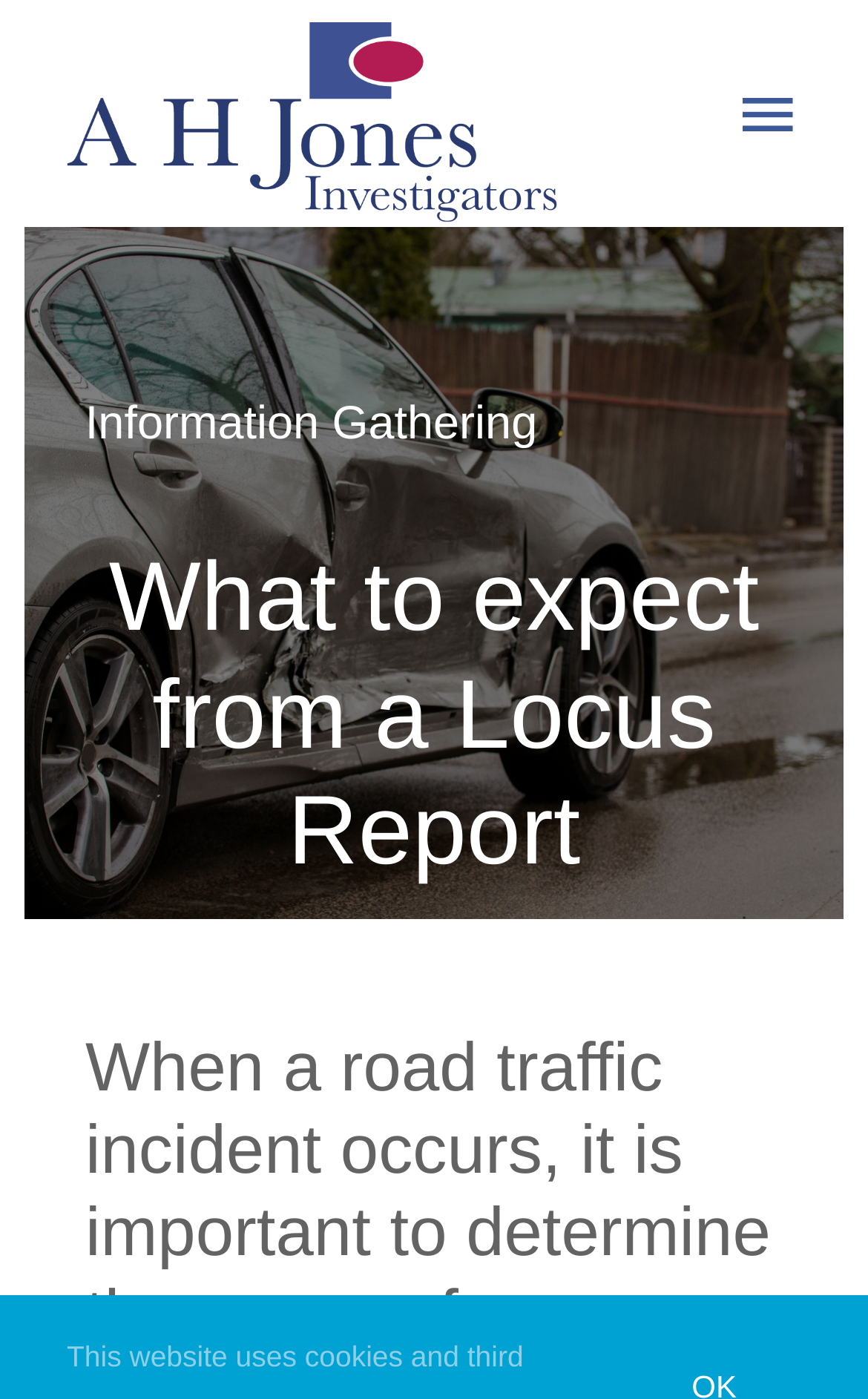Pinpoint the bounding box coordinates of the element to be clicked to execute the instruction: "Discover top street food of Madhya Pradesh".

None